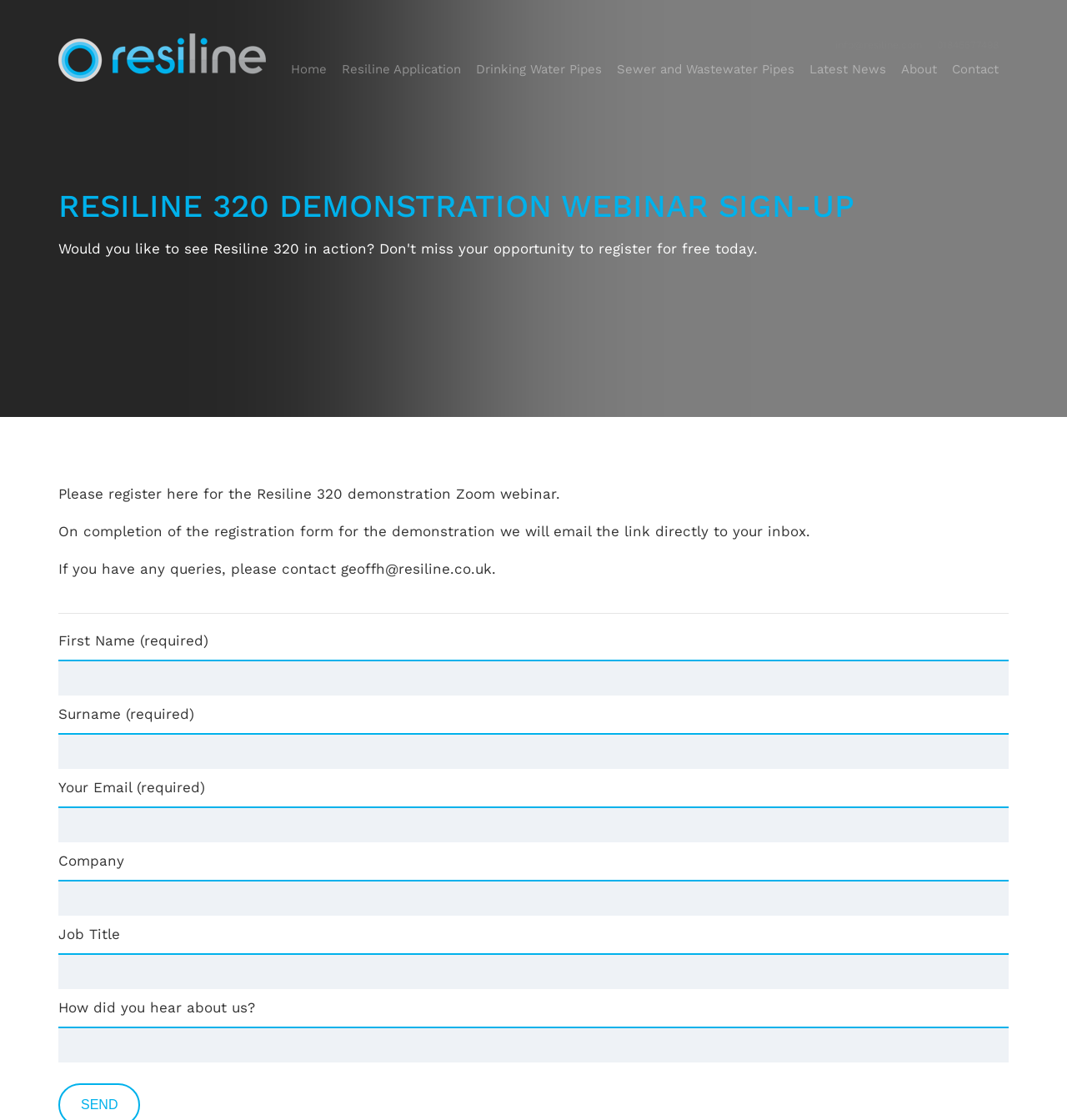Determine the bounding box coordinates for the clickable element required to fulfill the instruction: "Enter your Email address". Provide the coordinates as four float numbers between 0 and 1, i.e., [left, top, right, bottom].

[0.055, 0.72, 0.945, 0.752]